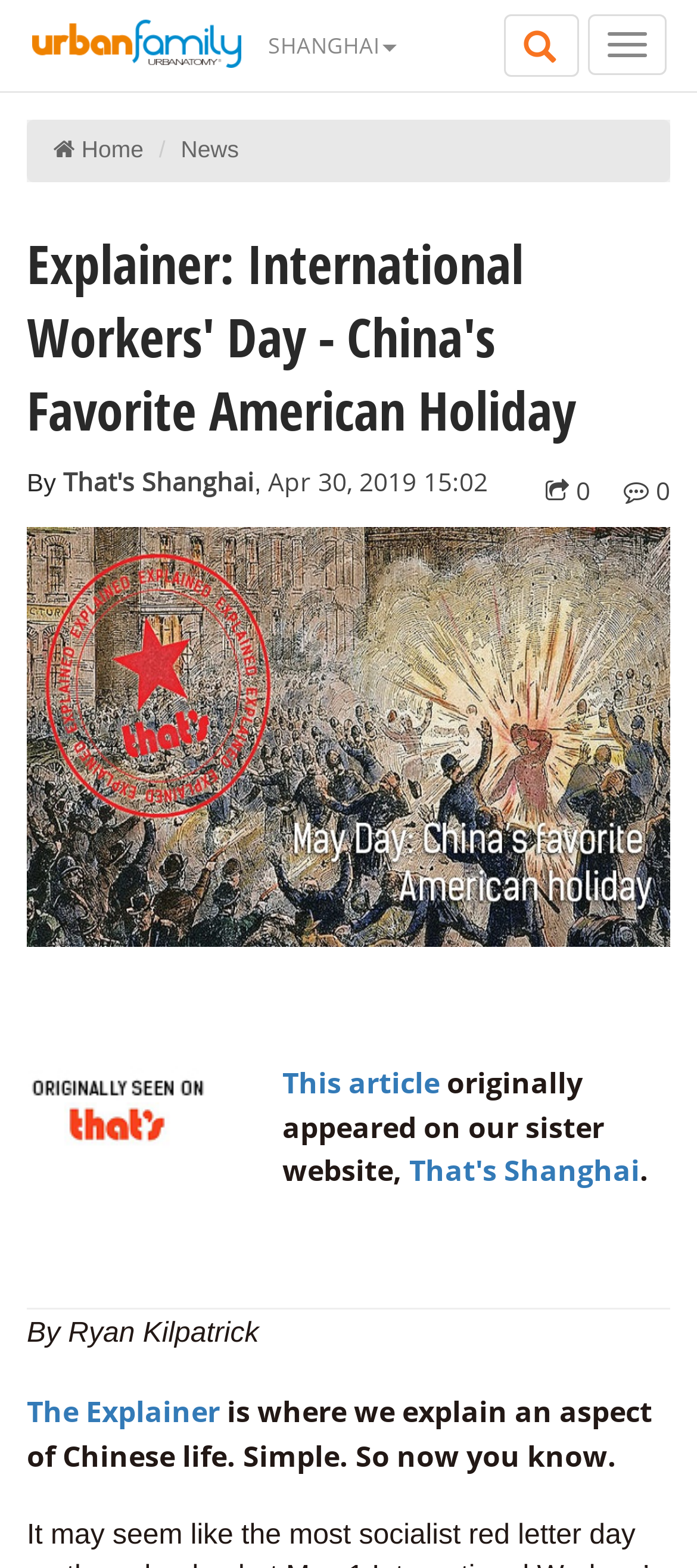Please determine the bounding box coordinates of the area that needs to be clicked to complete this task: 'Go to Home'. The coordinates must be four float numbers between 0 and 1, formatted as [left, top, right, bottom].

[0.077, 0.087, 0.206, 0.104]